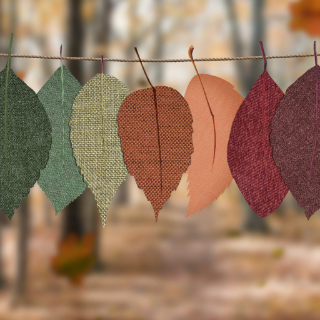Give an in-depth description of what is happening in the image.

The image depicts an artistic representation of leaves hanging on a line, showcasing a variety of colors and textures. These leaves appear to be made from fabric or textured material, with shades ranging from deep green to warm rust and burgundy. The background features a soft focus of a natural setting, suggesting a forest during autumn, with hints of blurred foliage. This visual could symbolize themes of modular fashion, particularly the innovation of combining style elements, mirroring the concept of trousers-shorts hybrids that cater to both aesthetic appeal and functionality. The image aligns with discussions on sustainability in fashion, as these unique, adaptable garments promote style versatility while minimizing waste, reflecting a modern approach to conscious consumerism.